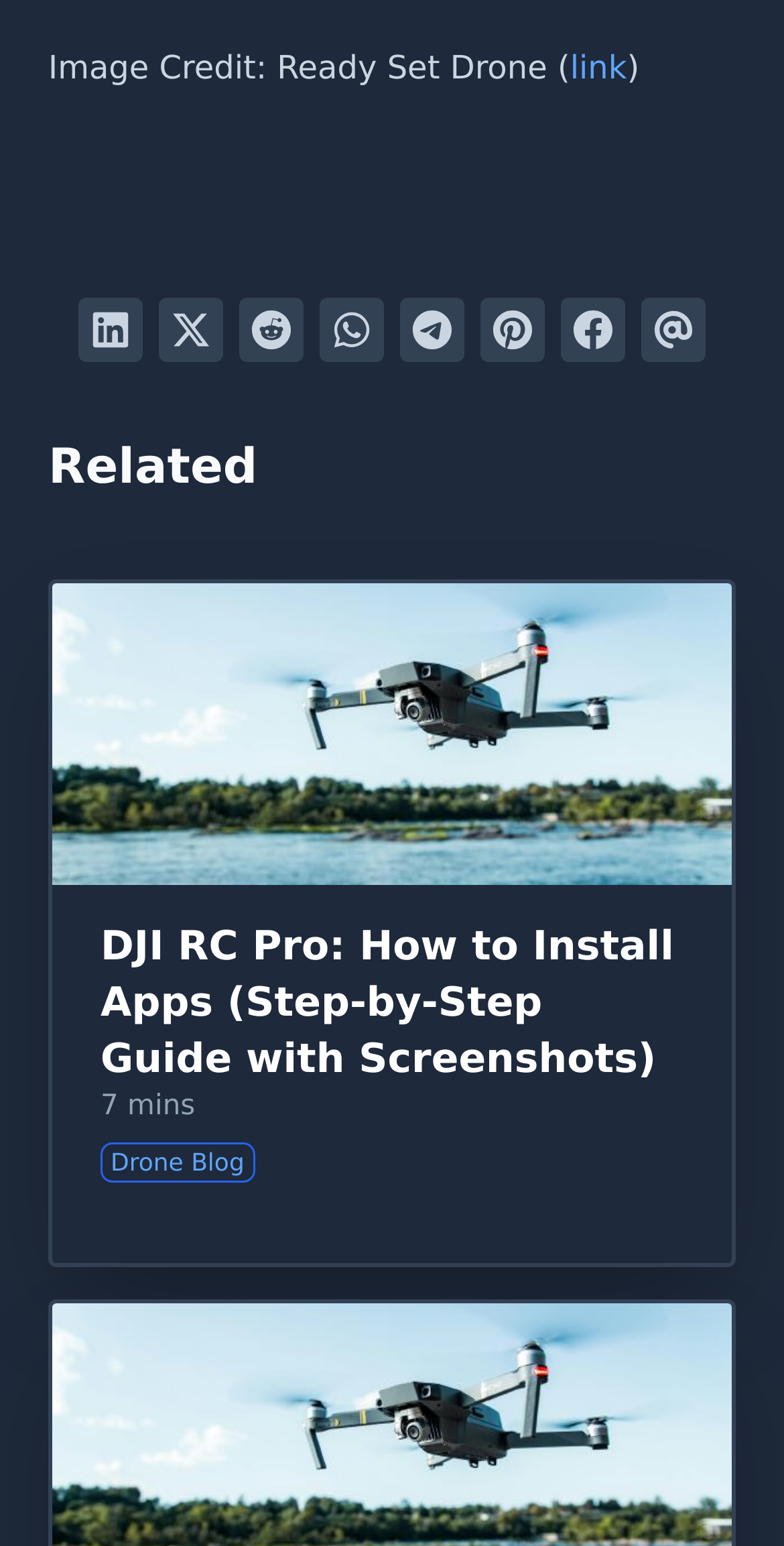Locate the bounding box coordinates of the element I should click to achieve the following instruction: "Share on LinkedIn".

[0.1, 0.193, 0.182, 0.234]